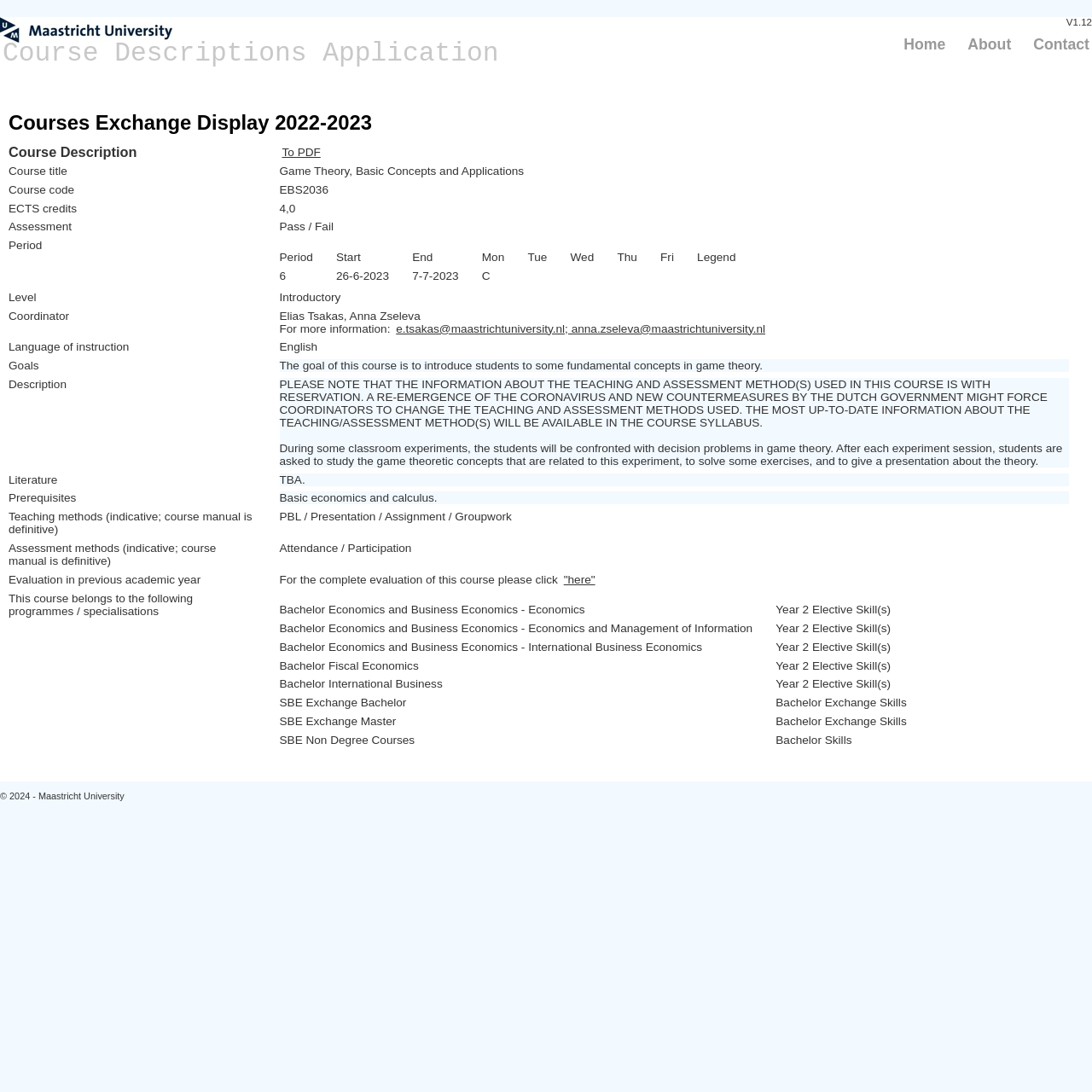By analyzing the image, answer the following question with a detailed response: What is the period start date for this course?

I found the period start date by looking at the table with course information, where the 'Period' column has a sub-table with the start date '26-6-2023'.